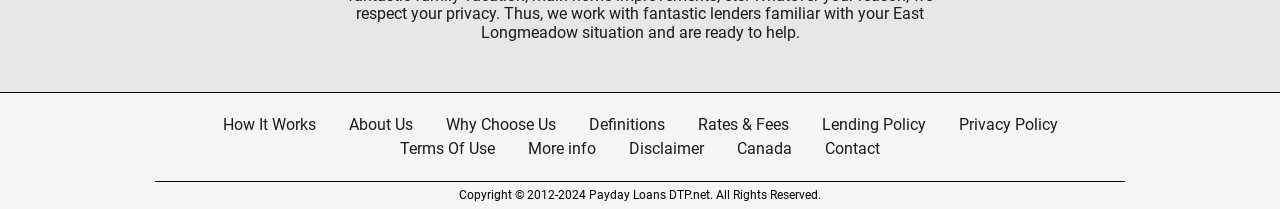What is the company's copyright year range?
Analyze the image and deliver a detailed answer to the question.

I found the copyright information at the bottom of the webpage, which states 'Copyright © 2012-2024'. This indicates that the company has reserved its rights from 2012 to 2024.